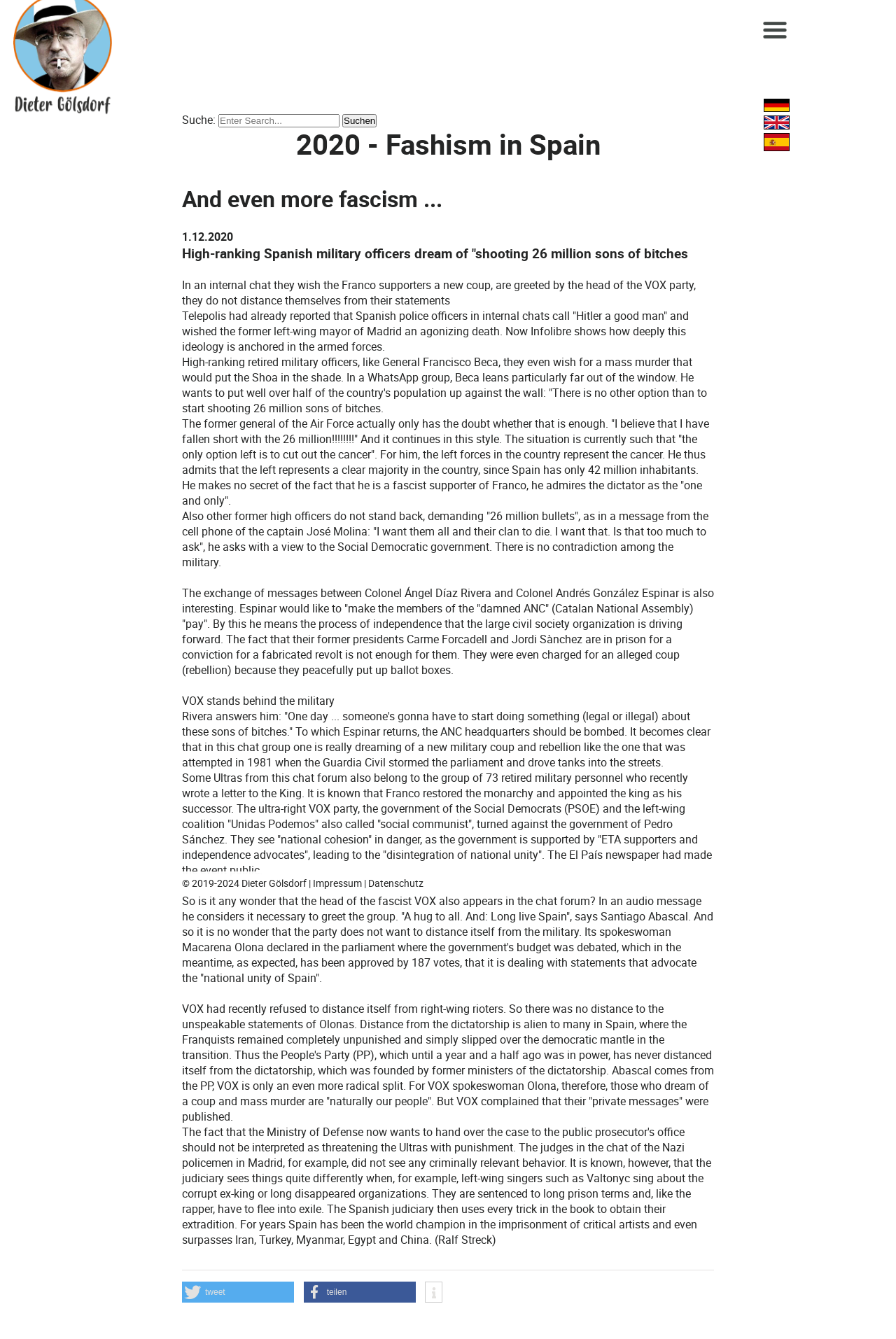Answer the following query with a single word or phrase:
What can be done with the article on social media?

Share on Twitter, Facebook